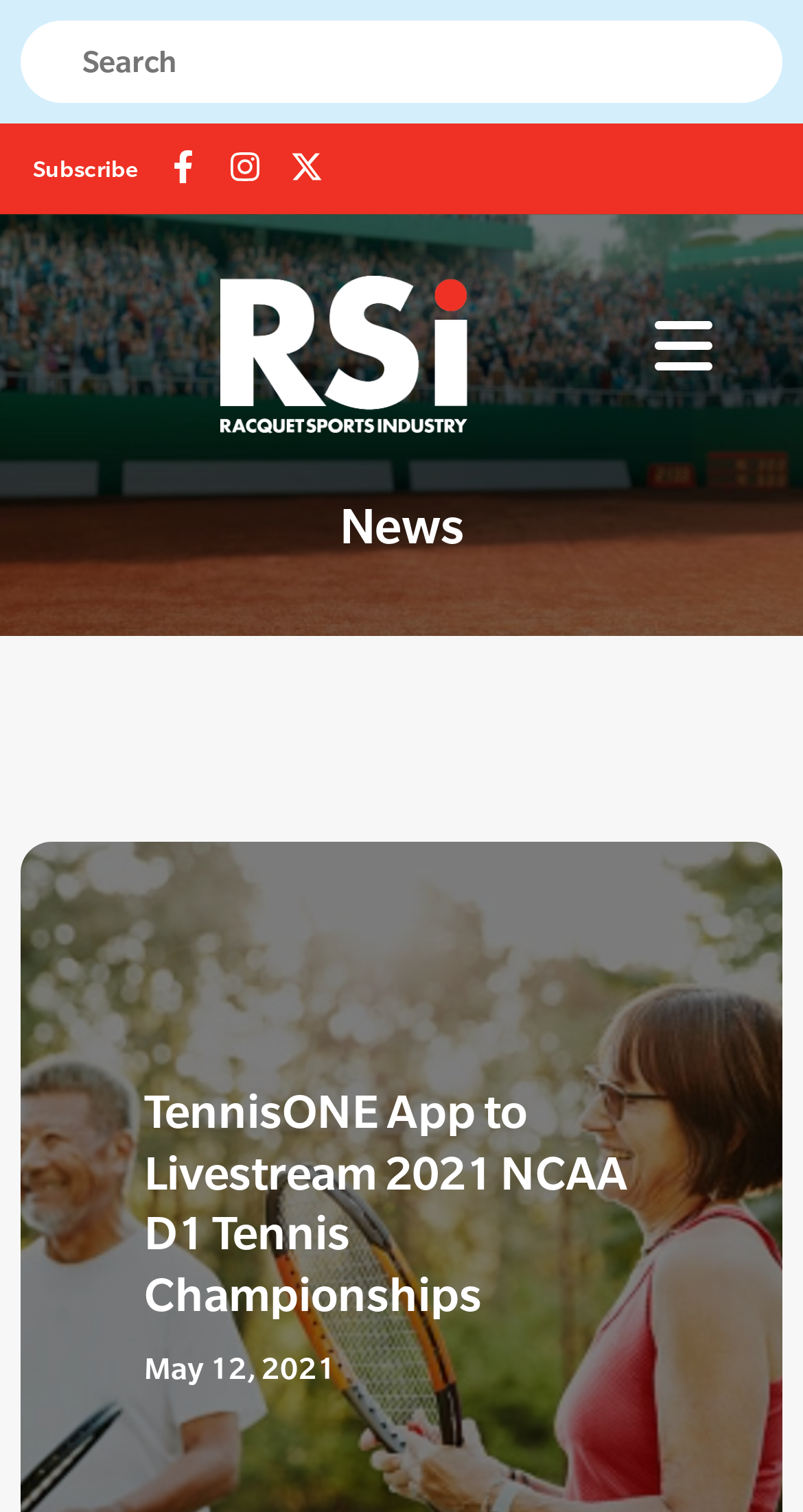Provide a one-word or short-phrase response to the question:
What is the date of the latest news?

May 12, 2021